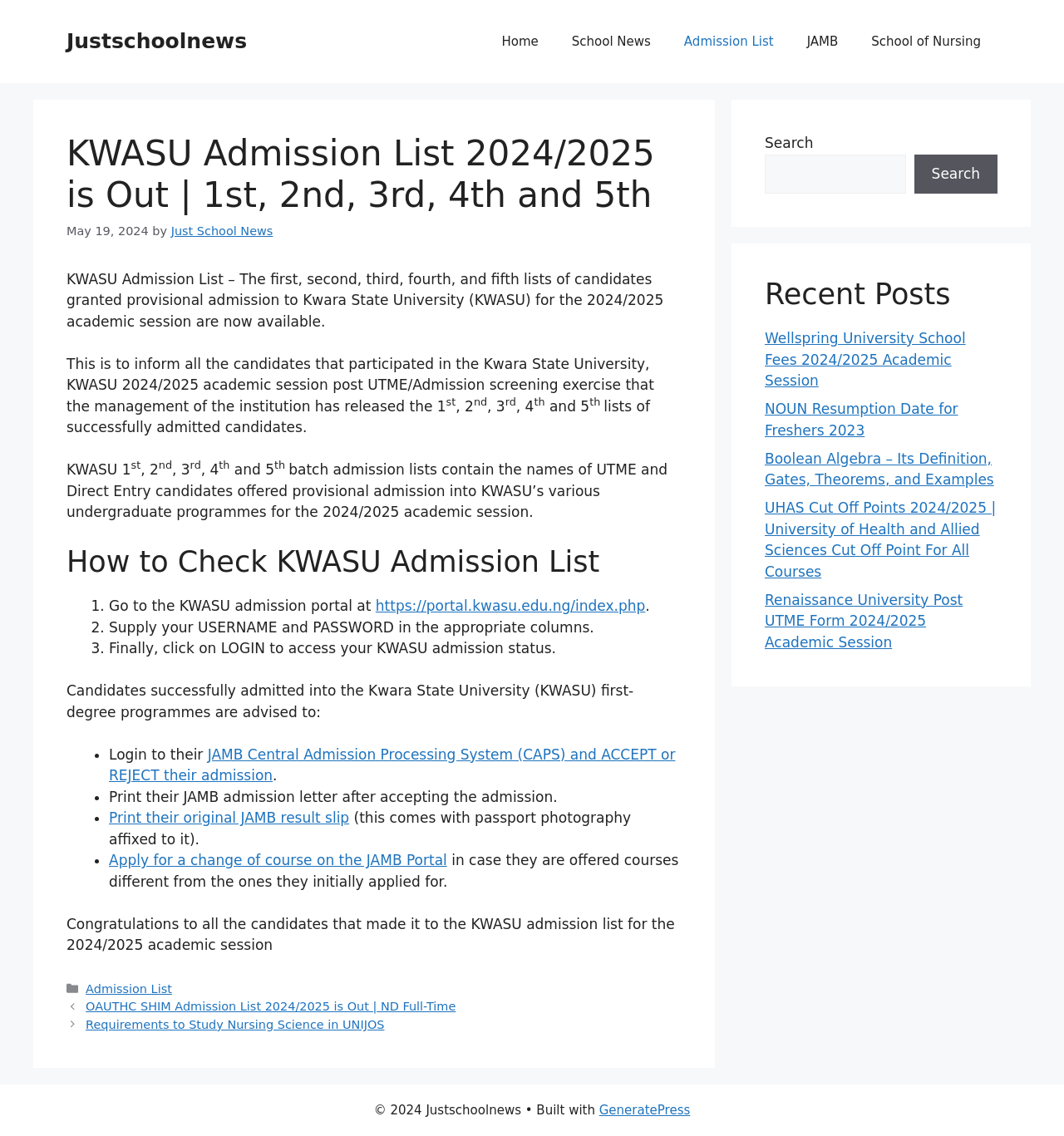Determine the bounding box coordinates of the element's region needed to click to follow the instruction: "Click on the 'Home' link". Provide these coordinates as four float numbers between 0 and 1, formatted as [left, top, right, bottom].

[0.456, 0.015, 0.522, 0.059]